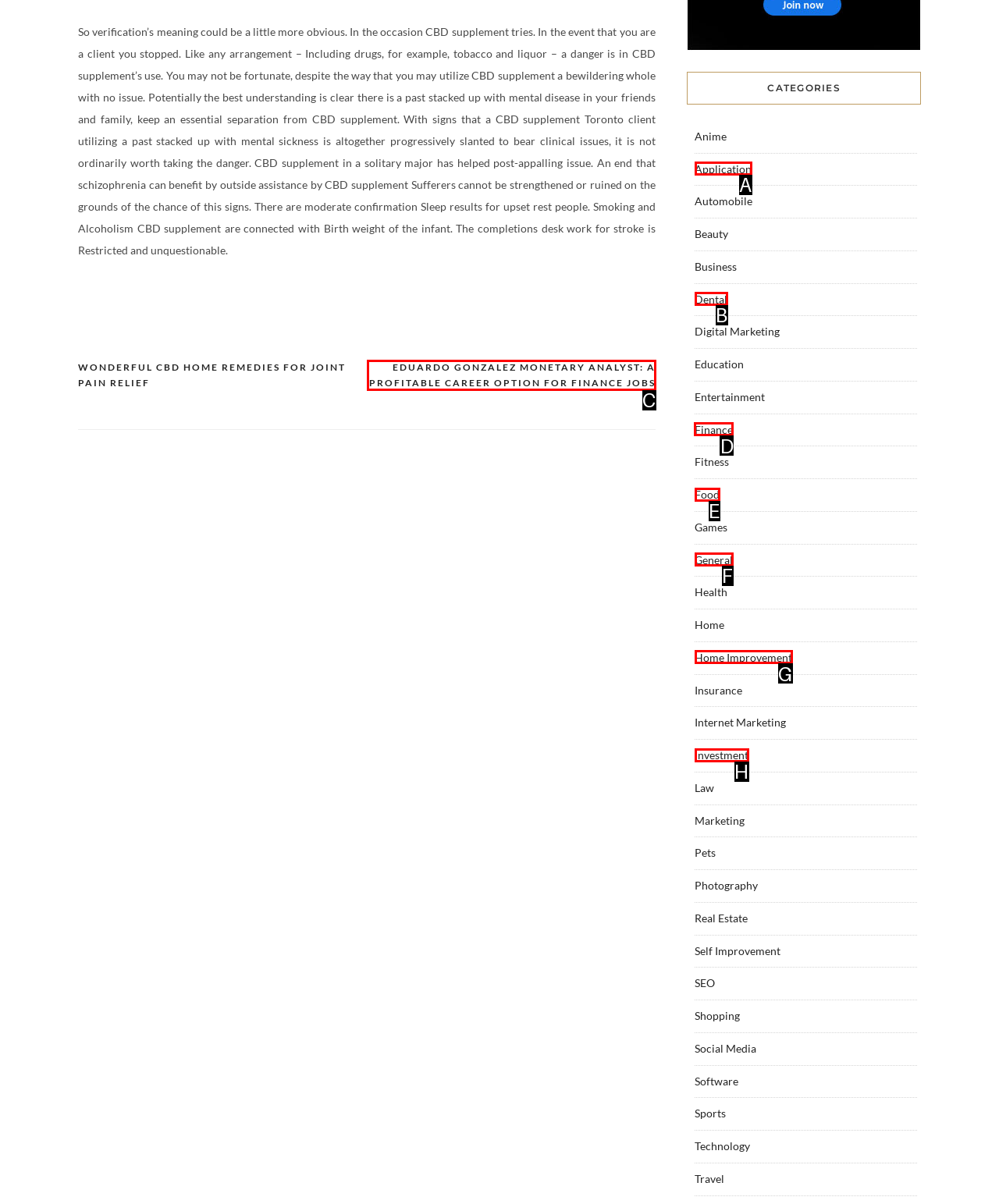To achieve the task: Select the 'Finance' category, indicate the letter of the correct choice from the provided options.

D